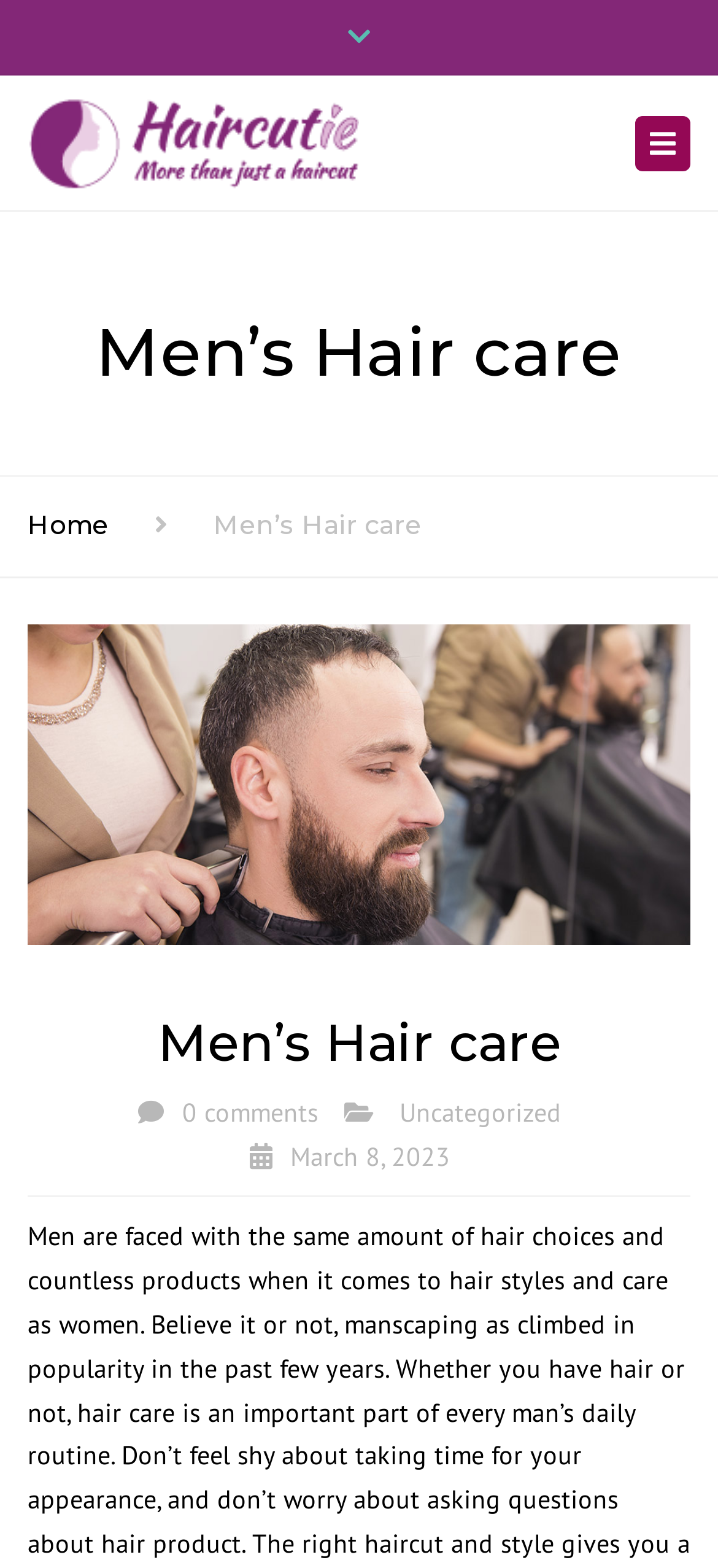Pinpoint the bounding box coordinates of the clickable area needed to execute the instruction: "Click Site logo". The coordinates should be specified as four float numbers between 0 and 1, i.e., [left, top, right, bottom].

[0.038, 0.048, 0.5, 0.134]